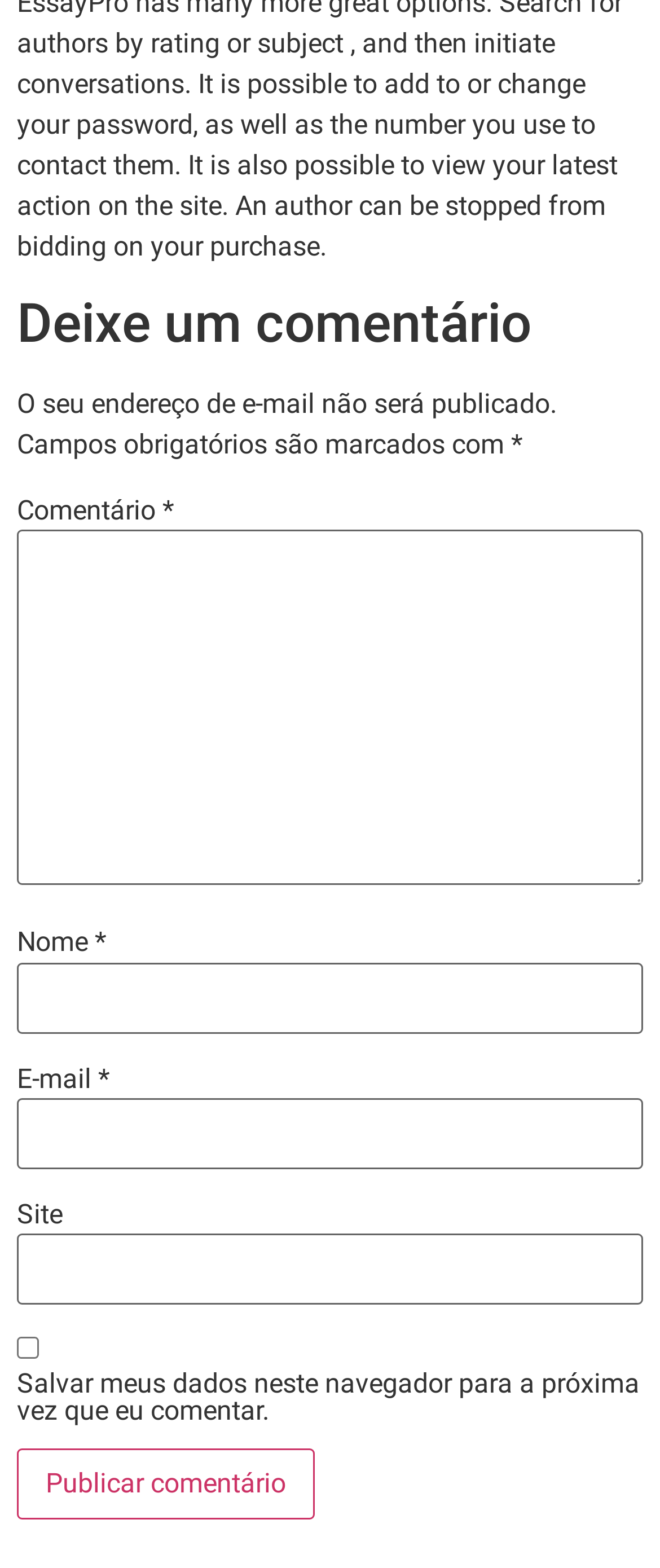Utilize the details in the image to thoroughly answer the following question: What is the button at the bottom of the page for?

The button at the bottom of the page is labeled 'Publicar comentário', which suggests that its purpose is to publish or submit the user's comment.